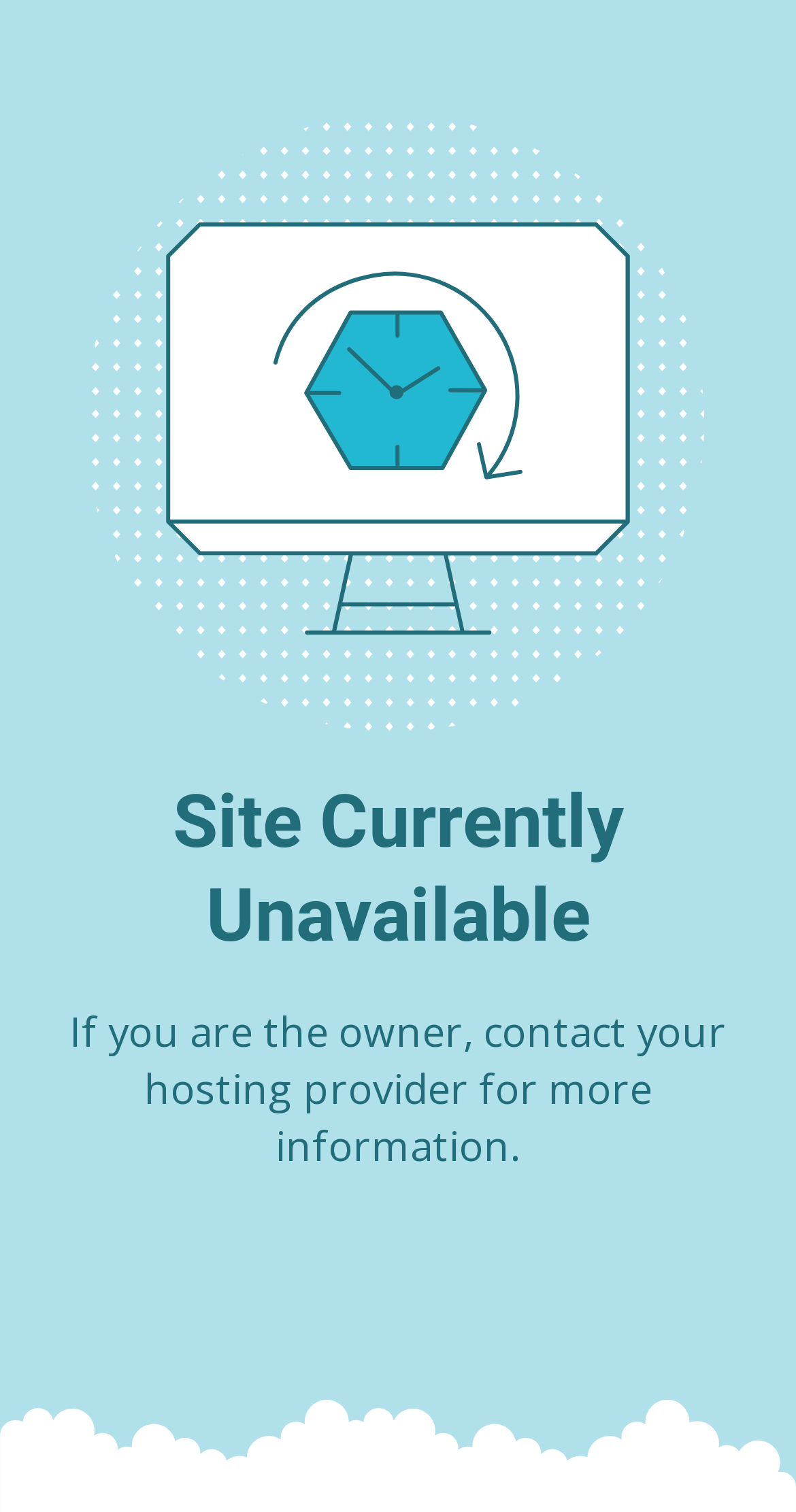Please determine the primary heading and provide its text.

Site Currently Unavailable